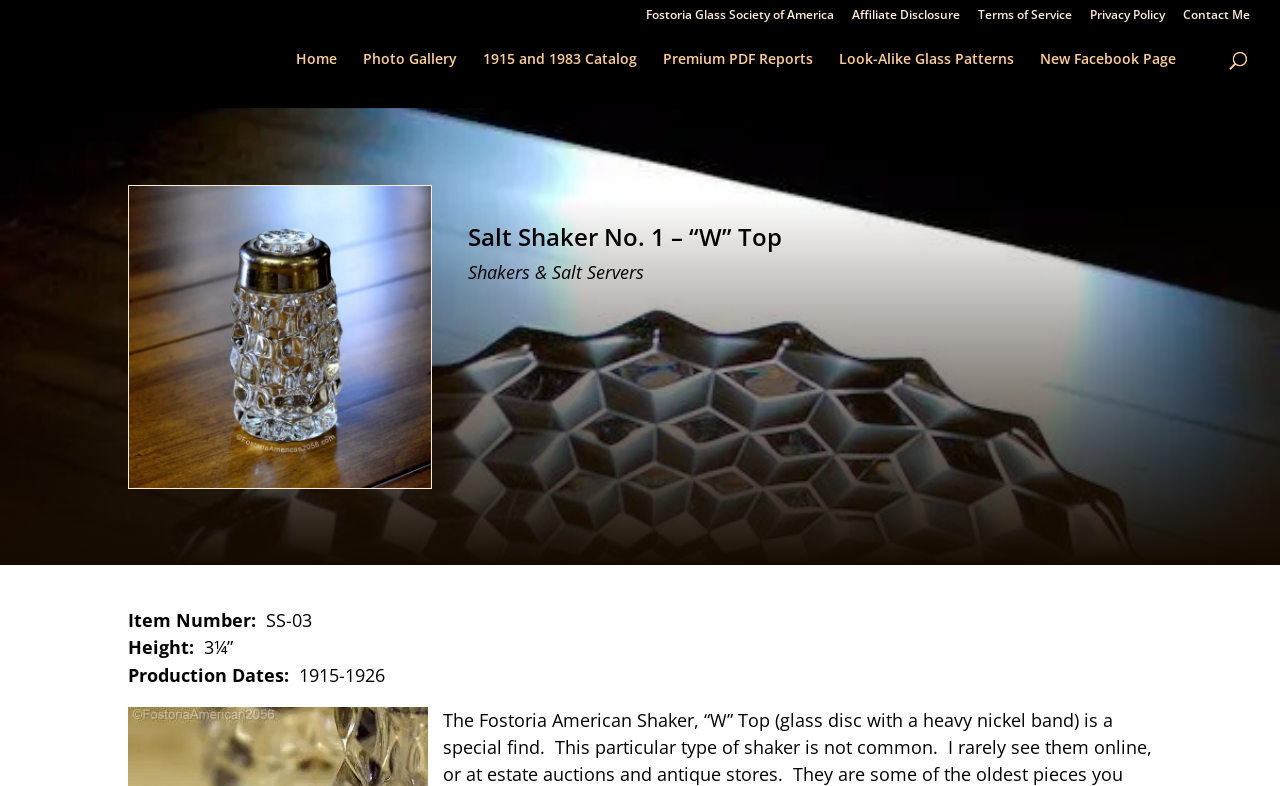Using the element description: "Shakers & Salt Servers", determine the bounding box coordinates for the specified UI element. The coordinates should be four float numbers between 0 and 1, [left, top, right, bottom].

[0.366, 0.331, 0.503, 0.361]